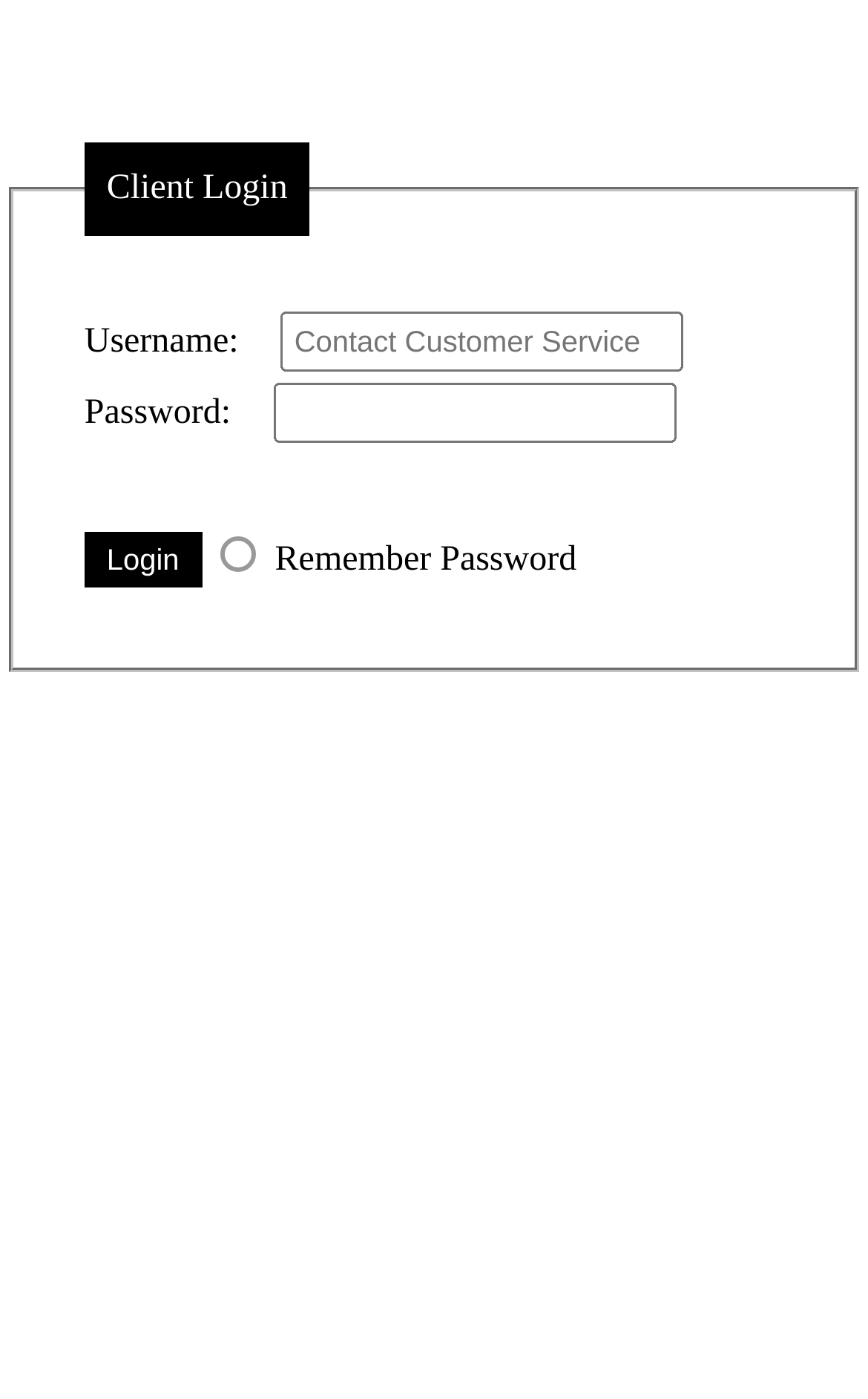Explain the features and main sections of the webpage comprehensively.

The webpage is a login page with a title "Password?" at the top. The main content is divided into a group labeled "Client Login" which occupies most of the page. Within this group, there are two input fields: "Username" and "Password", each accompanied by a corresponding label. The "Username" label is positioned above the "Username" input field, and the "Password" label is above the "Password" input field. 

Below the input fields, there is a "Login" button. To the right of the "Login" button, there is a checkbox labeled "Remember Password" which is unchecked by default. The "Login" button and the "Remember Password" checkbox are positioned on the same horizontal level.